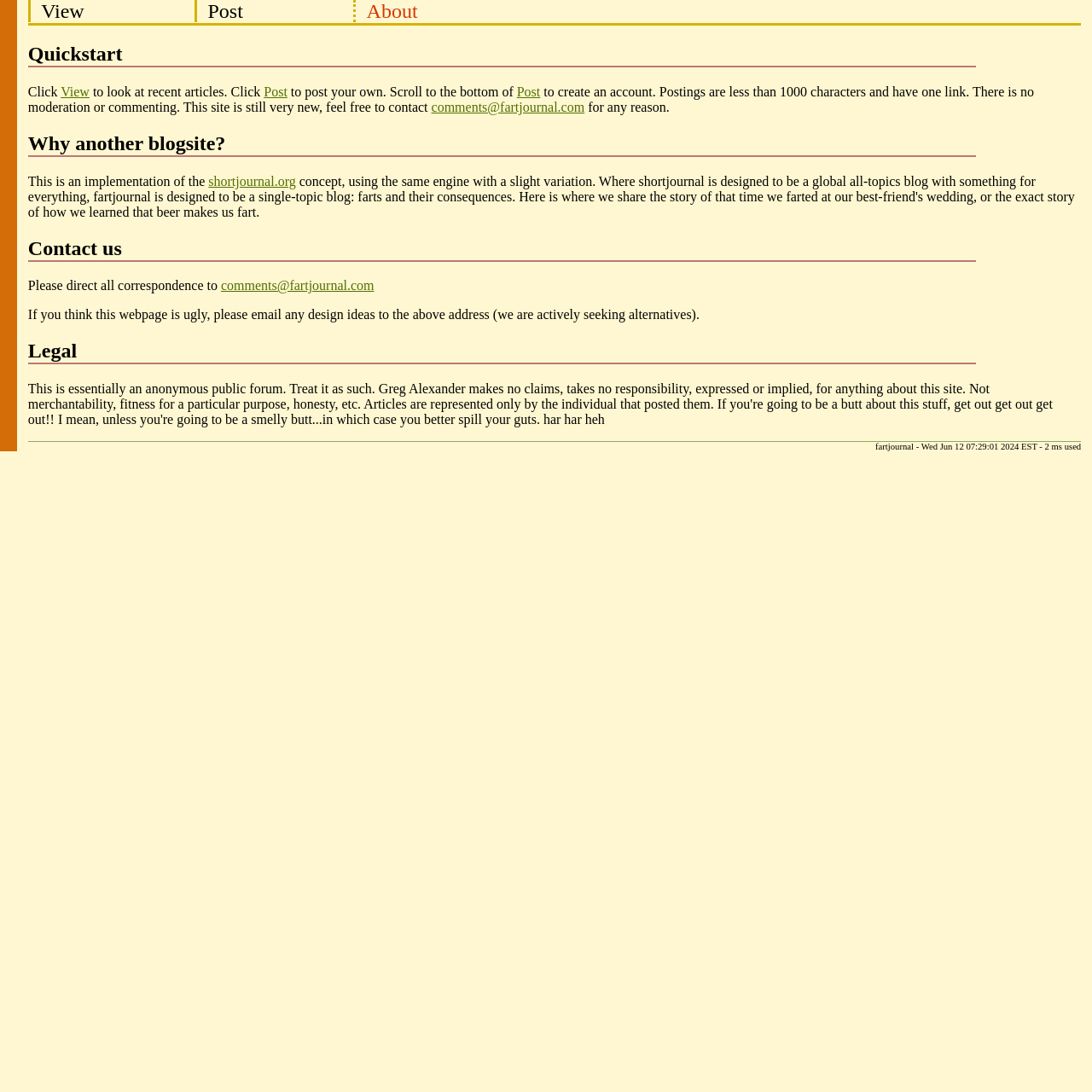Identify the bounding box coordinates of the region that needs to be clicked to carry out this instruction: "View recent articles". Provide these coordinates as four float numbers ranging from 0 to 1, i.e., [left, top, right, bottom].

[0.056, 0.077, 0.082, 0.09]